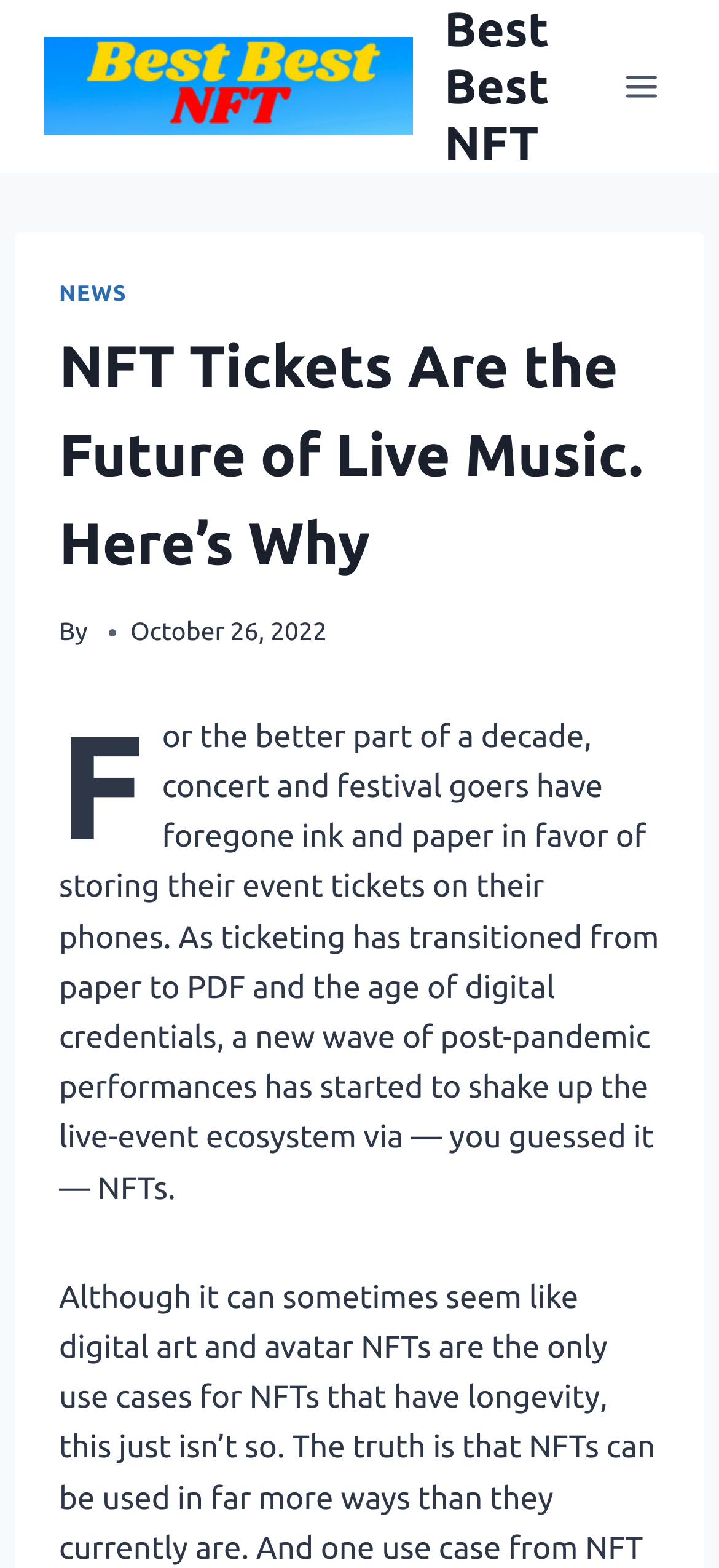How many links are present in the header section? From the image, respond with a single word or brief phrase.

2